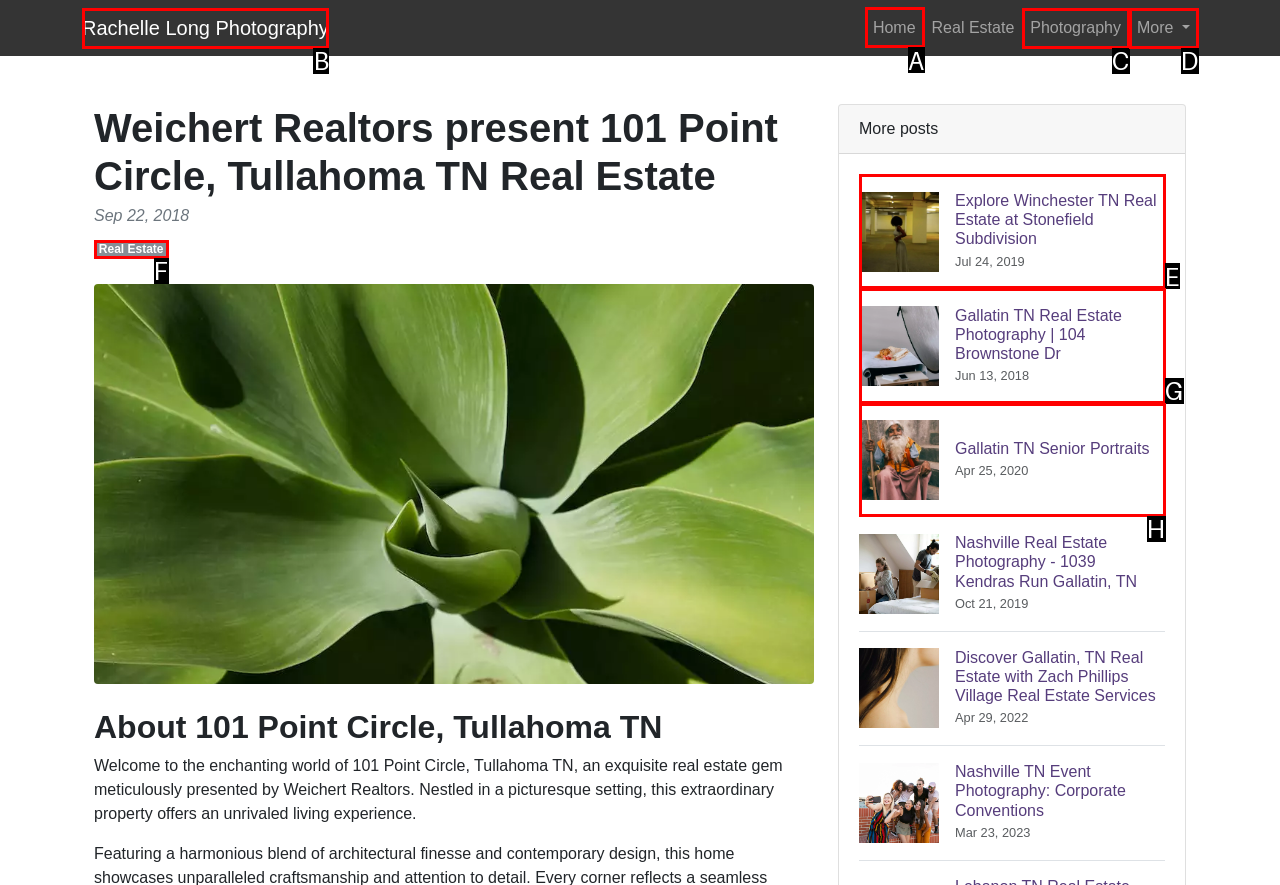Select the correct option from the given choices to perform this task: Explore 'Home'. Provide the letter of that option.

A